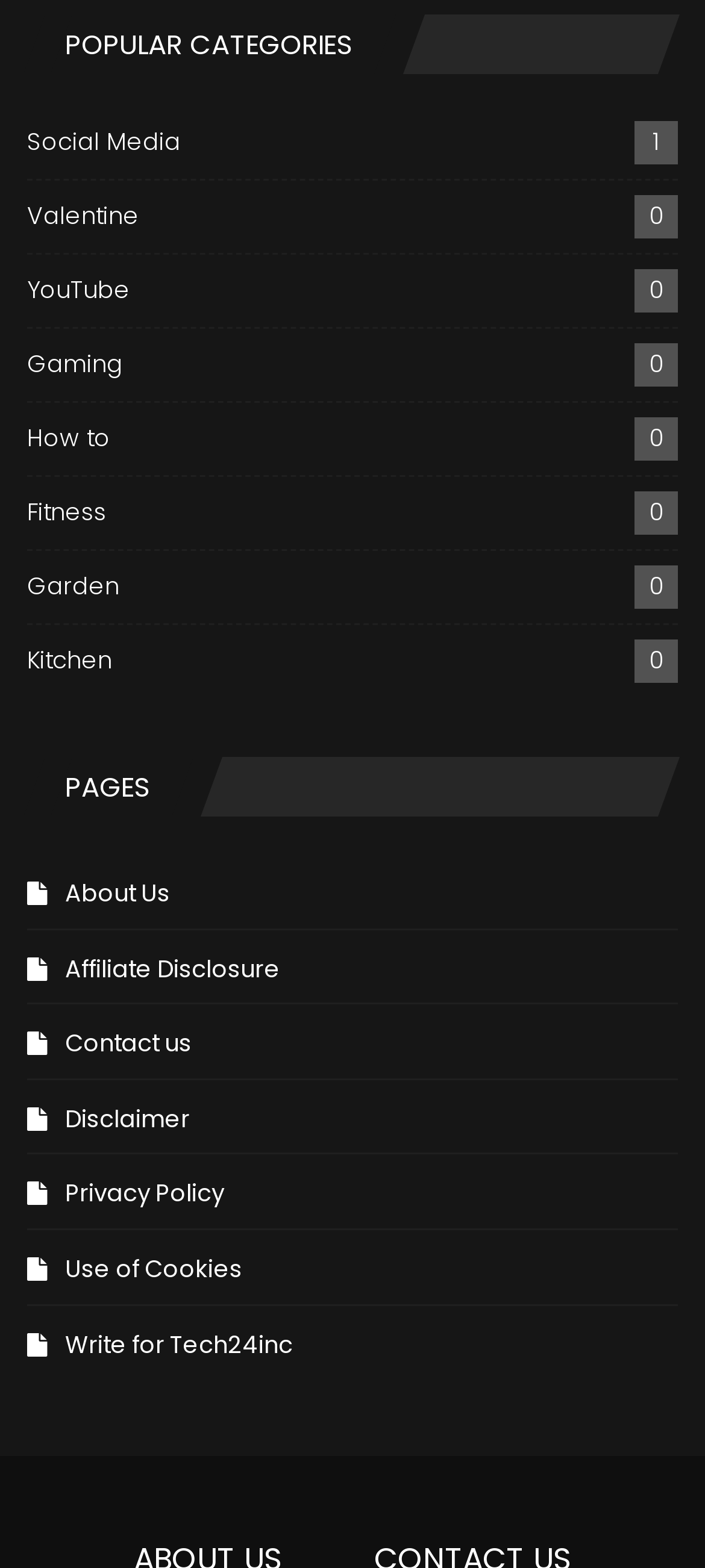Please identify the bounding box coordinates of the element that needs to be clicked to perform the following instruction: "Enter your name".

None